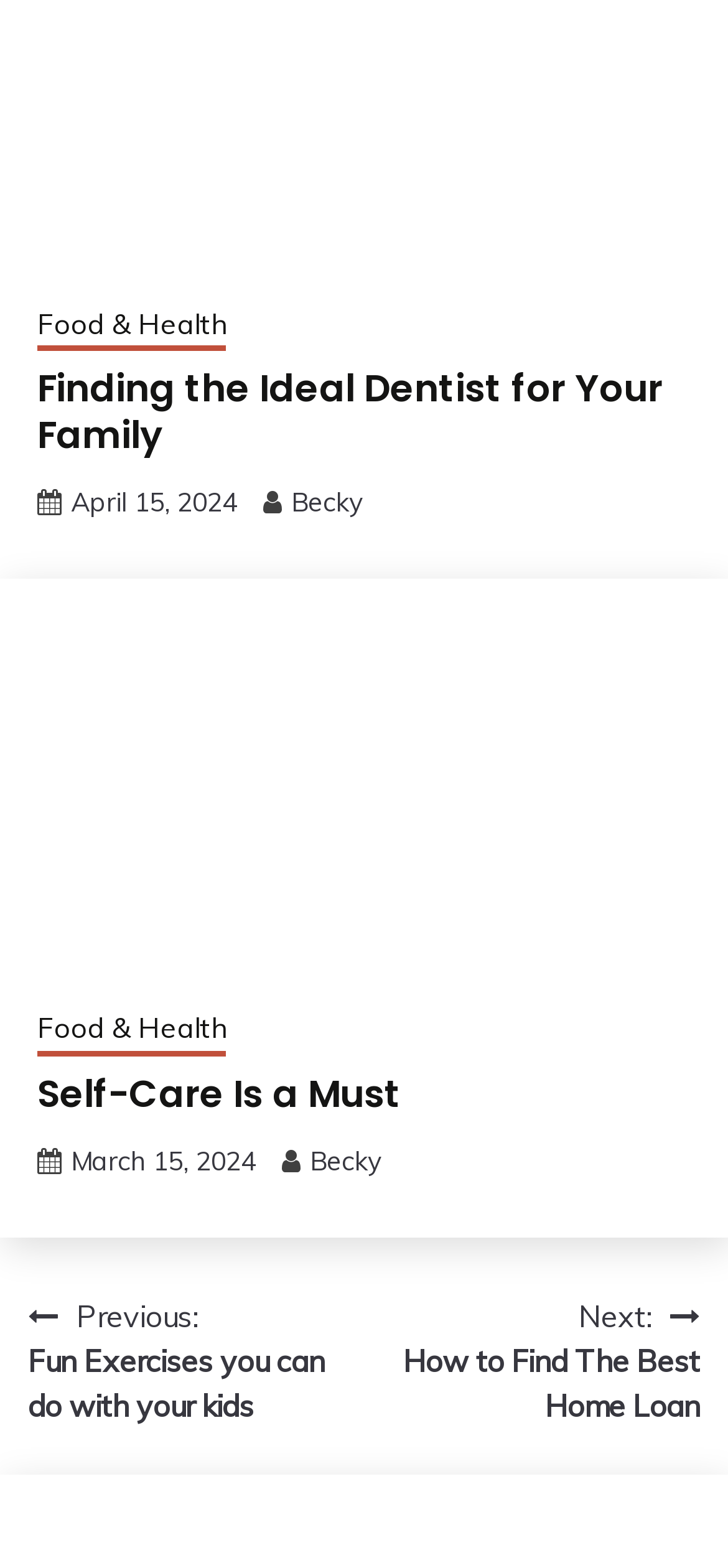How many navigation links are there in the post navigation section?
Based on the screenshot, give a detailed explanation to answer the question.

I counted the number of navigation links in the post navigation section, which are 'Previous: Fun Exercises you can do with your kids' and 'Next: How to Find The Best Home Loan'. There are two navigation links, so it is the answer.